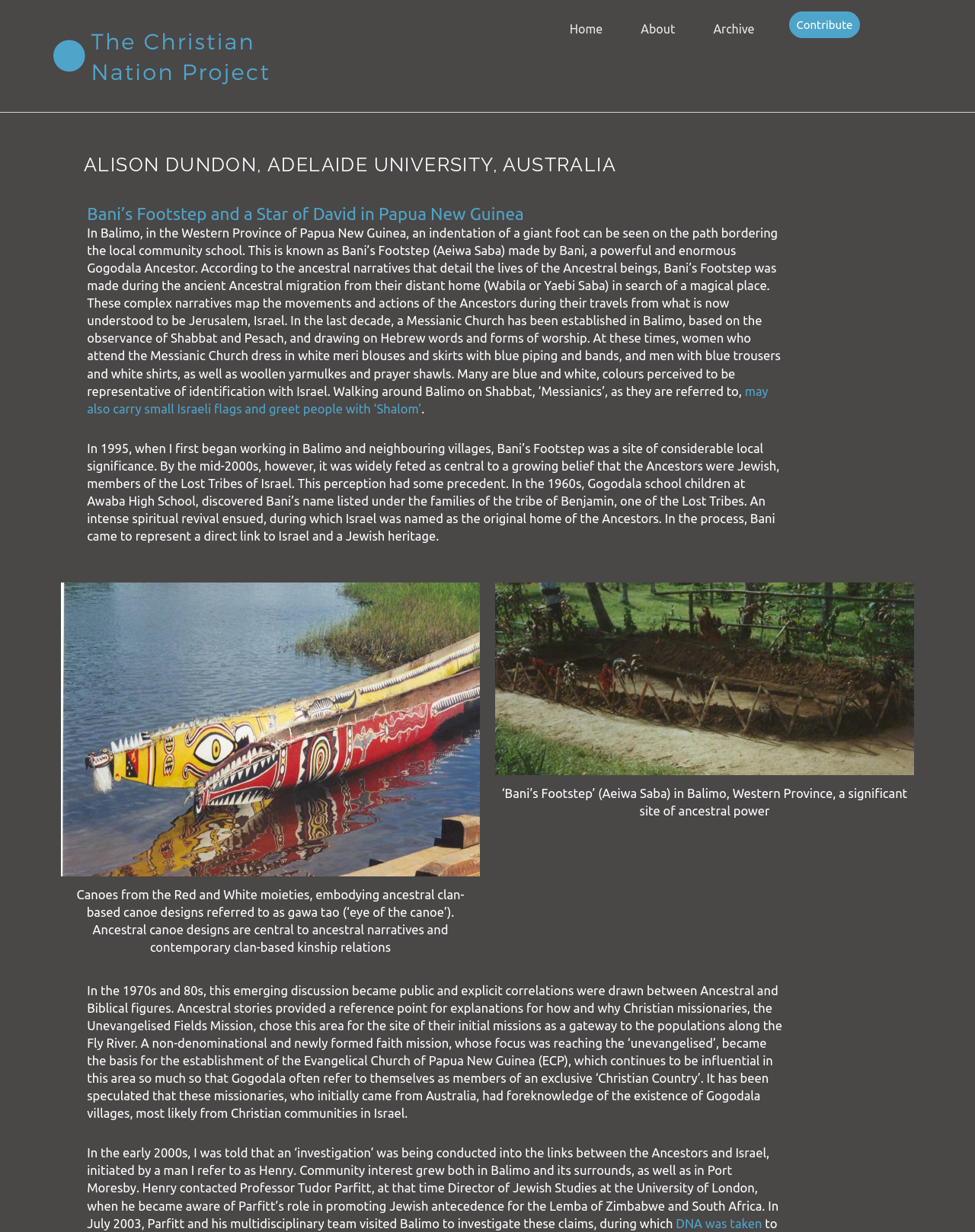Find the bounding box coordinates of the clickable region needed to perform the following instruction: "Enter your email". The coordinates should be provided as four float numbers between 0 and 1, i.e., [left, top, right, bottom].

None